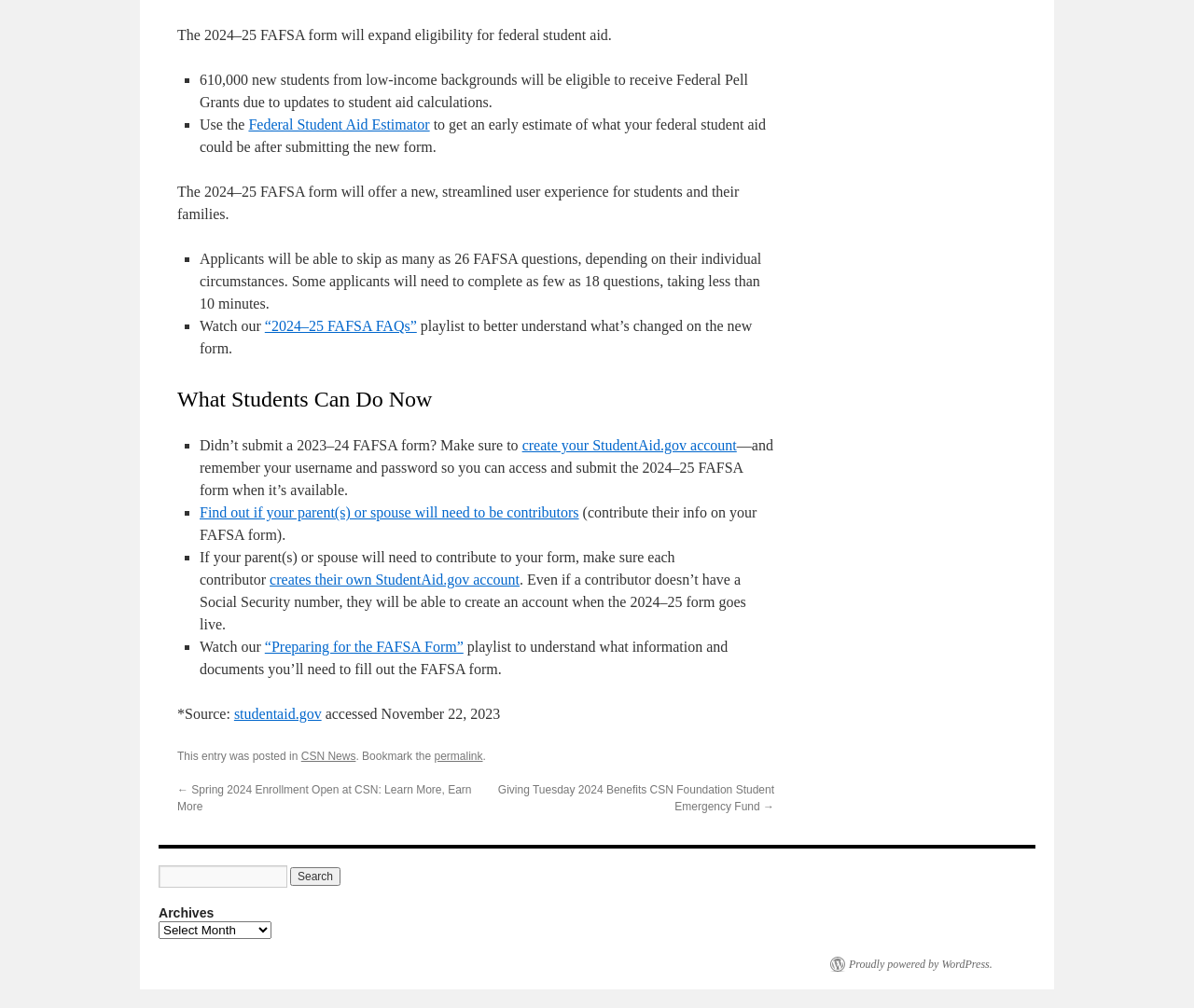Identify and provide the bounding box for the element described by: "No Country for Old Men".

None